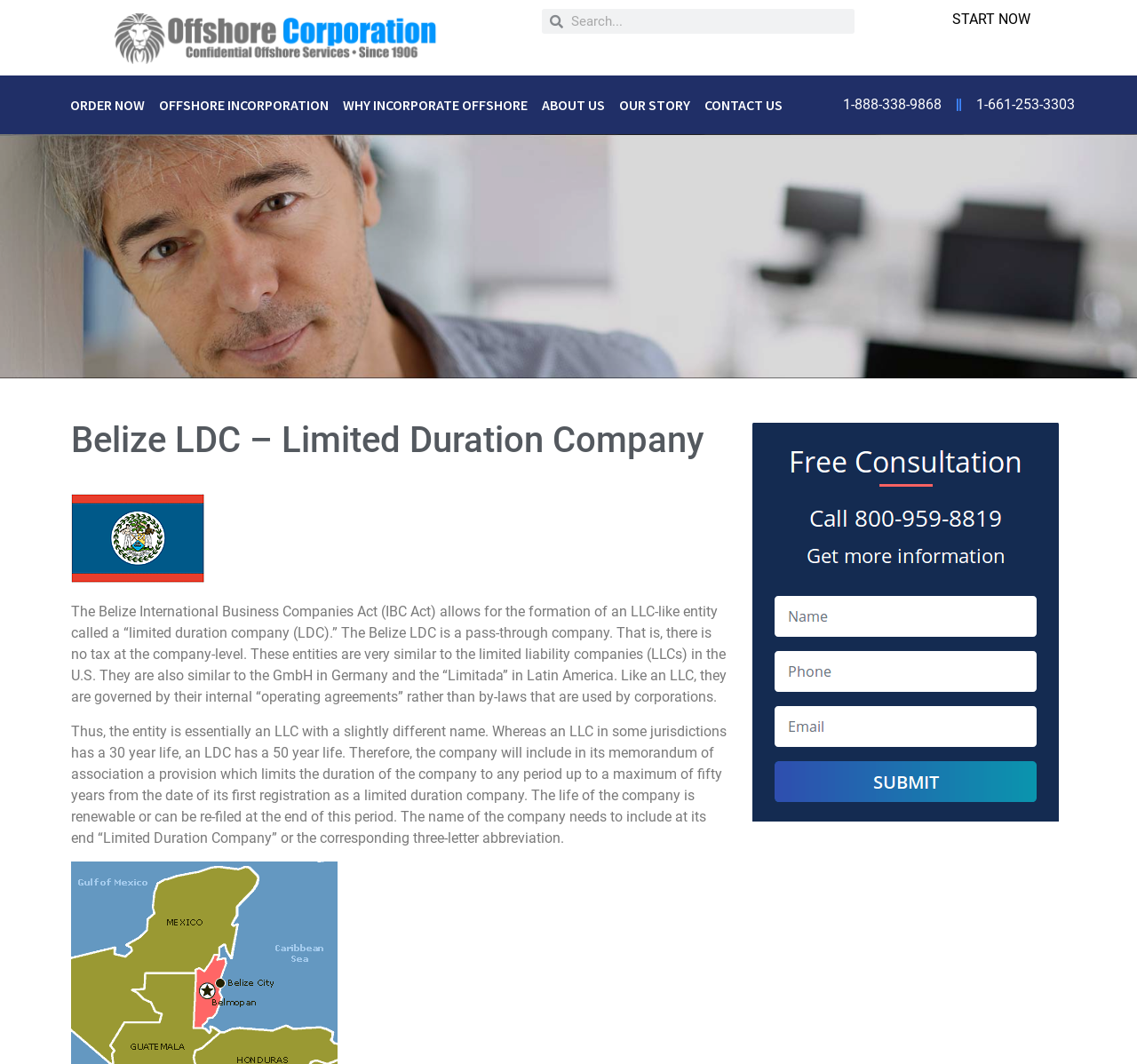Determine the bounding box coordinates of the section I need to click to execute the following instruction: "Learn more about offshore incorporation". Provide the coordinates as four float numbers between 0 and 1, i.e., [left, top, right, bottom].

[0.133, 0.08, 0.295, 0.118]